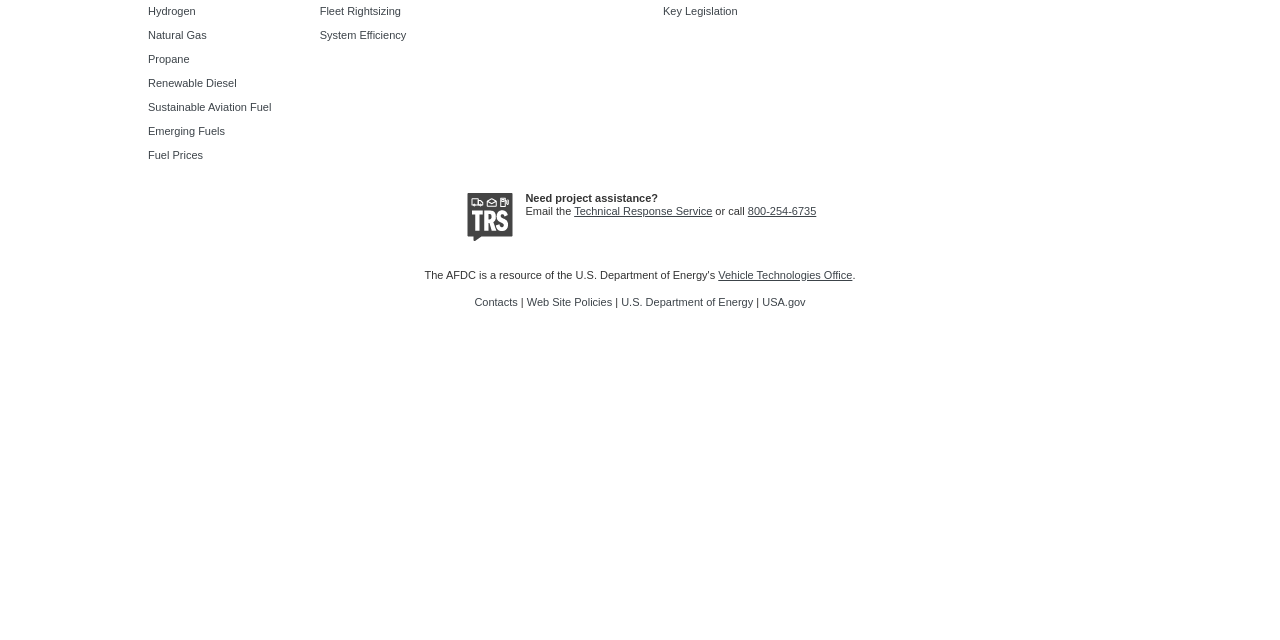Please find the bounding box for the UI element described by: "Natural Gas".

[0.116, 0.045, 0.161, 0.064]